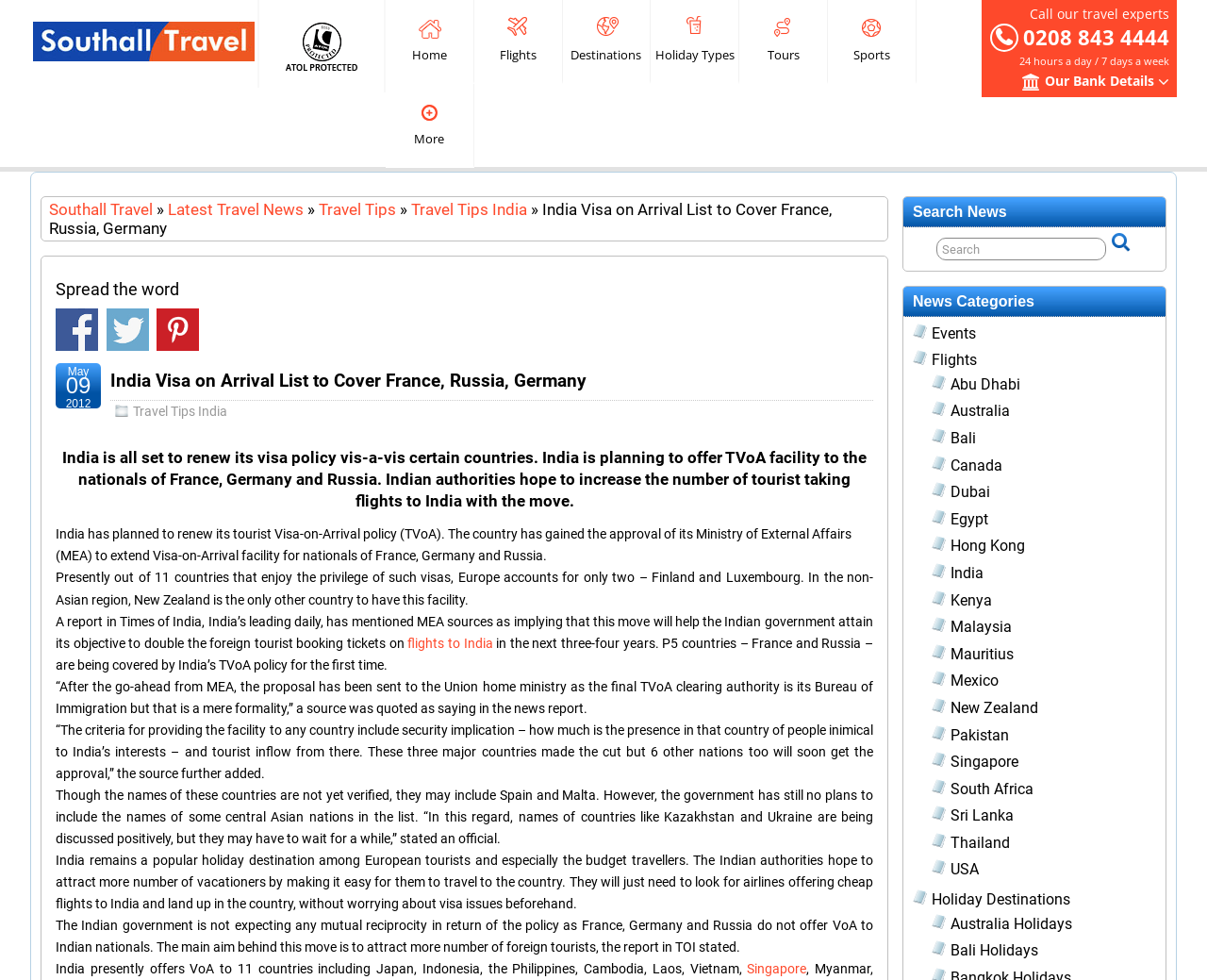Determine the main heading of the webpage and generate its text.

India Visa on Arrival List to Cover France, Russia, Germany